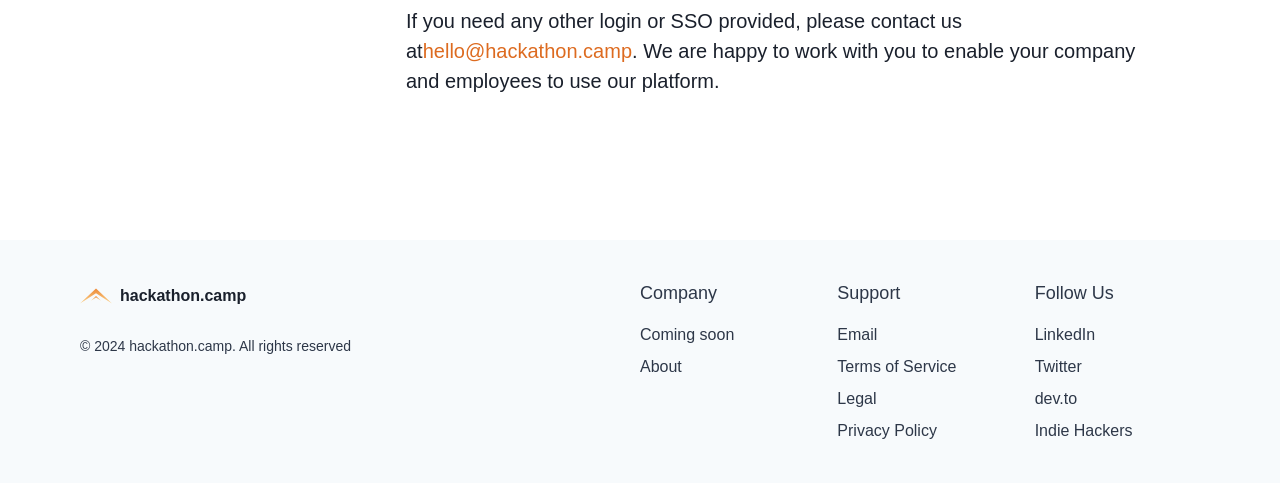Locate the bounding box coordinates of the area you need to click to fulfill this instruction: 'Follow us on LinkedIn'. The coordinates must be in the form of four float numbers ranging from 0 to 1: [left, top, right, bottom].

[0.808, 0.669, 0.856, 0.719]